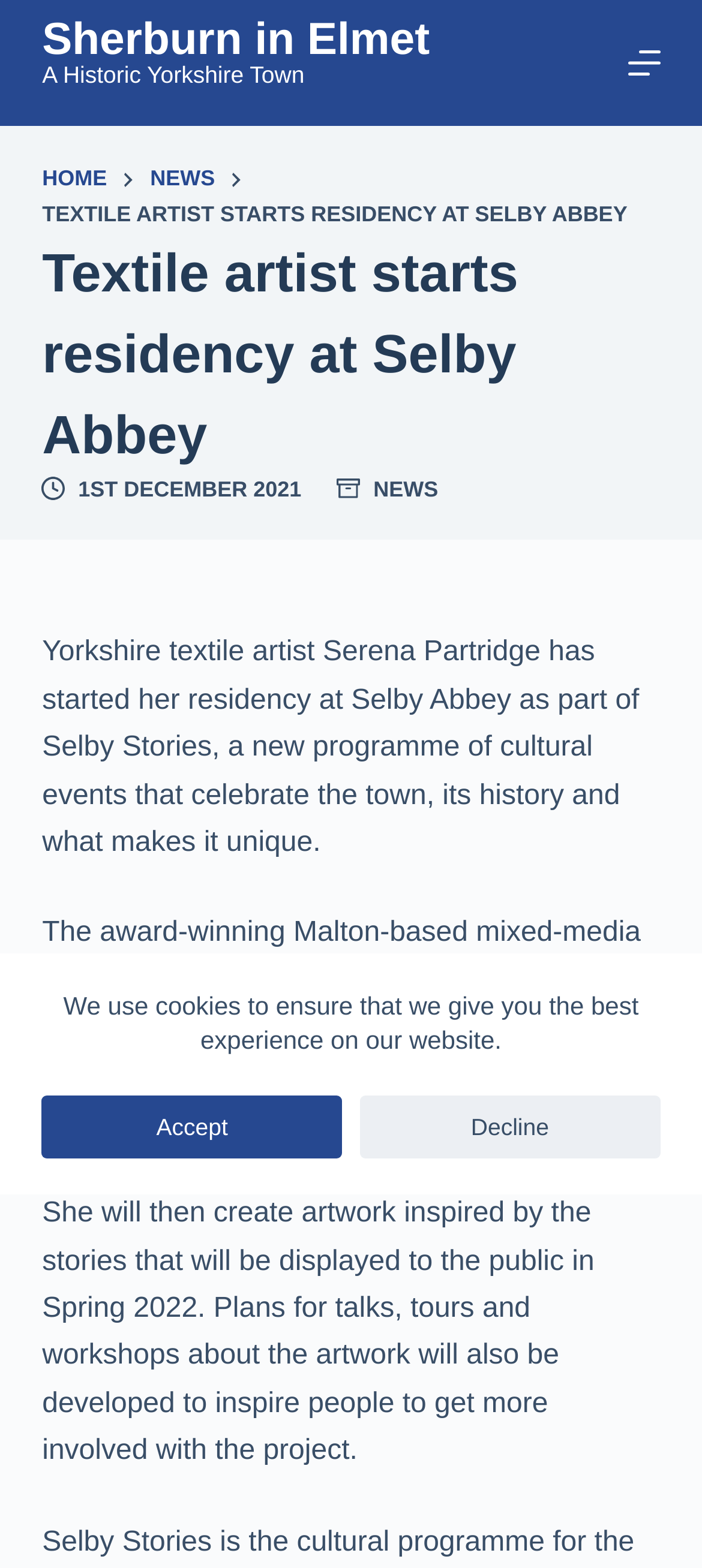Identify and extract the main heading of the webpage.

Textile artist starts residency at Selby Abbey